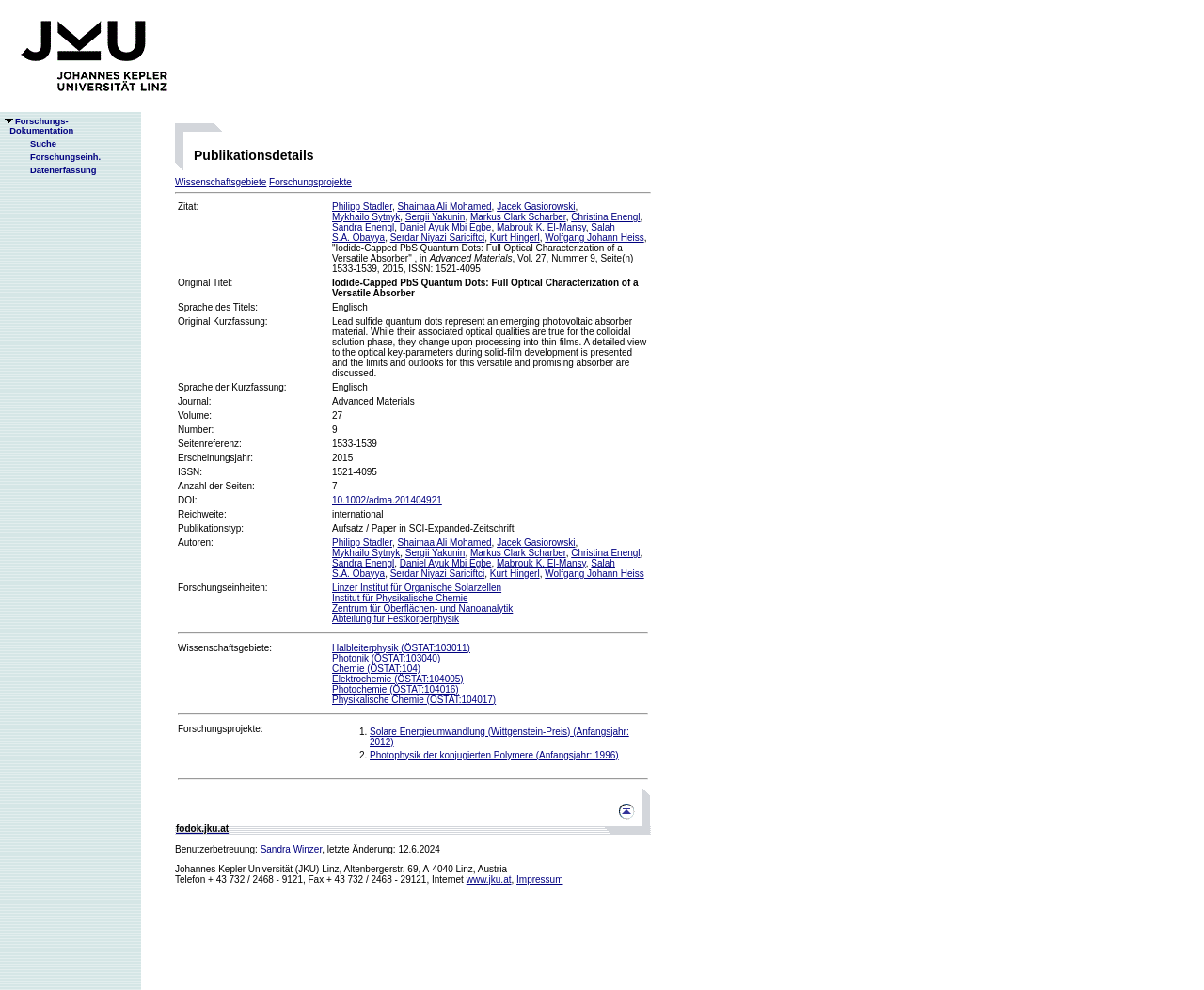Who are the authors of the publication?
Based on the visual content, answer with a single word or a brief phrase.

Philipp Stadler, et al.